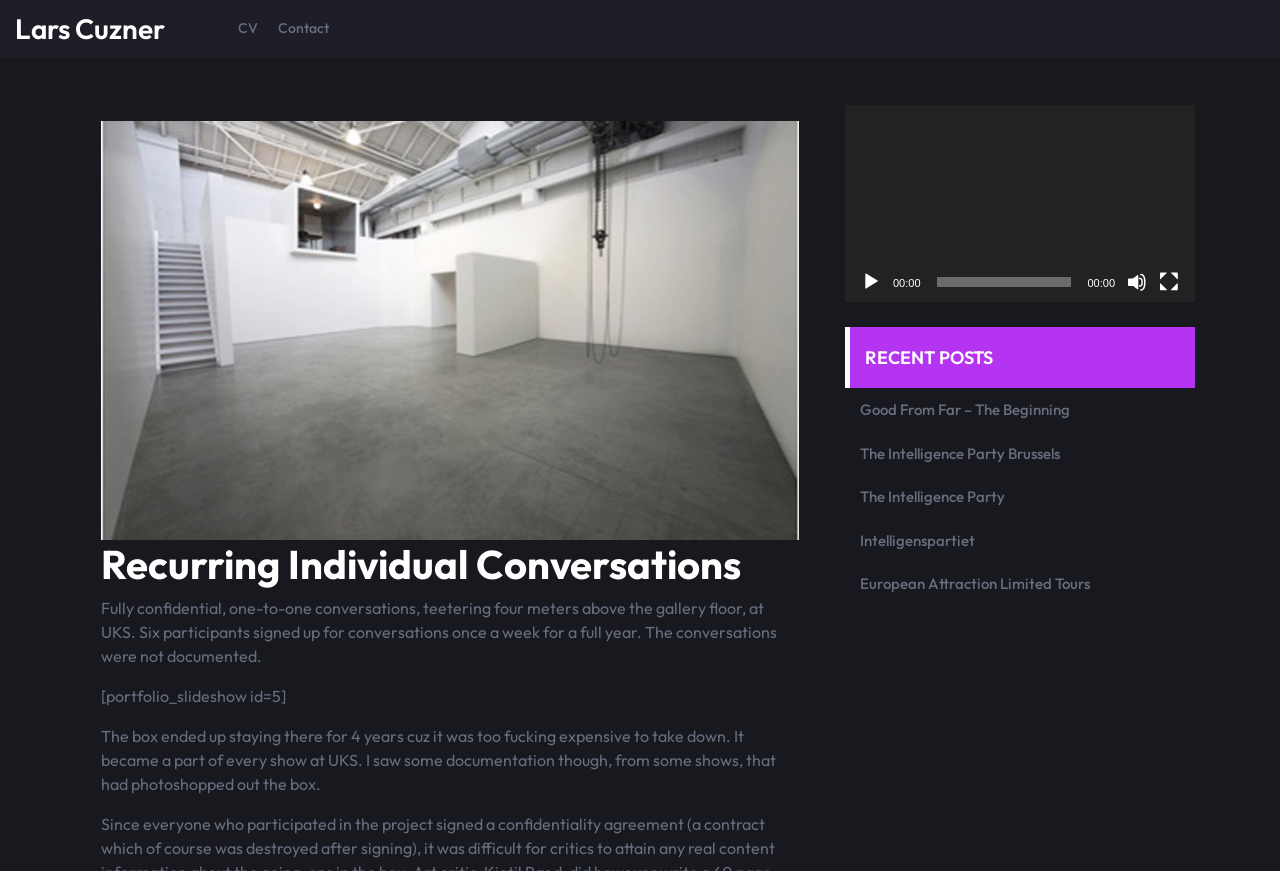Write an extensive caption that covers every aspect of the webpage.

The webpage is about Lars Cuzner's project, "Recurring Individual Conversations". At the top left, there is a link to Lars Cuzner's name, followed by links to "CV" and "Contact" on the same line. On the top right, there is a small, almost invisible link with no text.

Below the top links, there is a heading that reads "Recurring Individual Conversations". Underneath the heading, there is a paragraph of text that describes the project, which involved fully confidential, one-to-one conversations that took place four meters above the gallery floor at UKS. The conversations were not documented.

Next to the paragraph, there is a text that appears to be a shortcode for a portfolio slideshow. Below the shortcode, there is another paragraph of text that continues to describe the project, mentioning that the box where the conversations took place ended up staying there for four years and became a part of every show at UKS.

On the right side of the page, there is a video player with a play button, a timer, and buttons to mute and enter full screen. The video player is accompanied by a heading that reads "Video Player".

Below the video player, there is a heading that reads "RECENT POSTS". Underneath this heading, there are five links to recent posts, including "Good From Far – The Beginning", "The Intelligence Party Brussels", "The Intelligence Party", "Intelligenspartiet", and "European Attraction Limited Tours". These links are arranged vertically, one below the other.